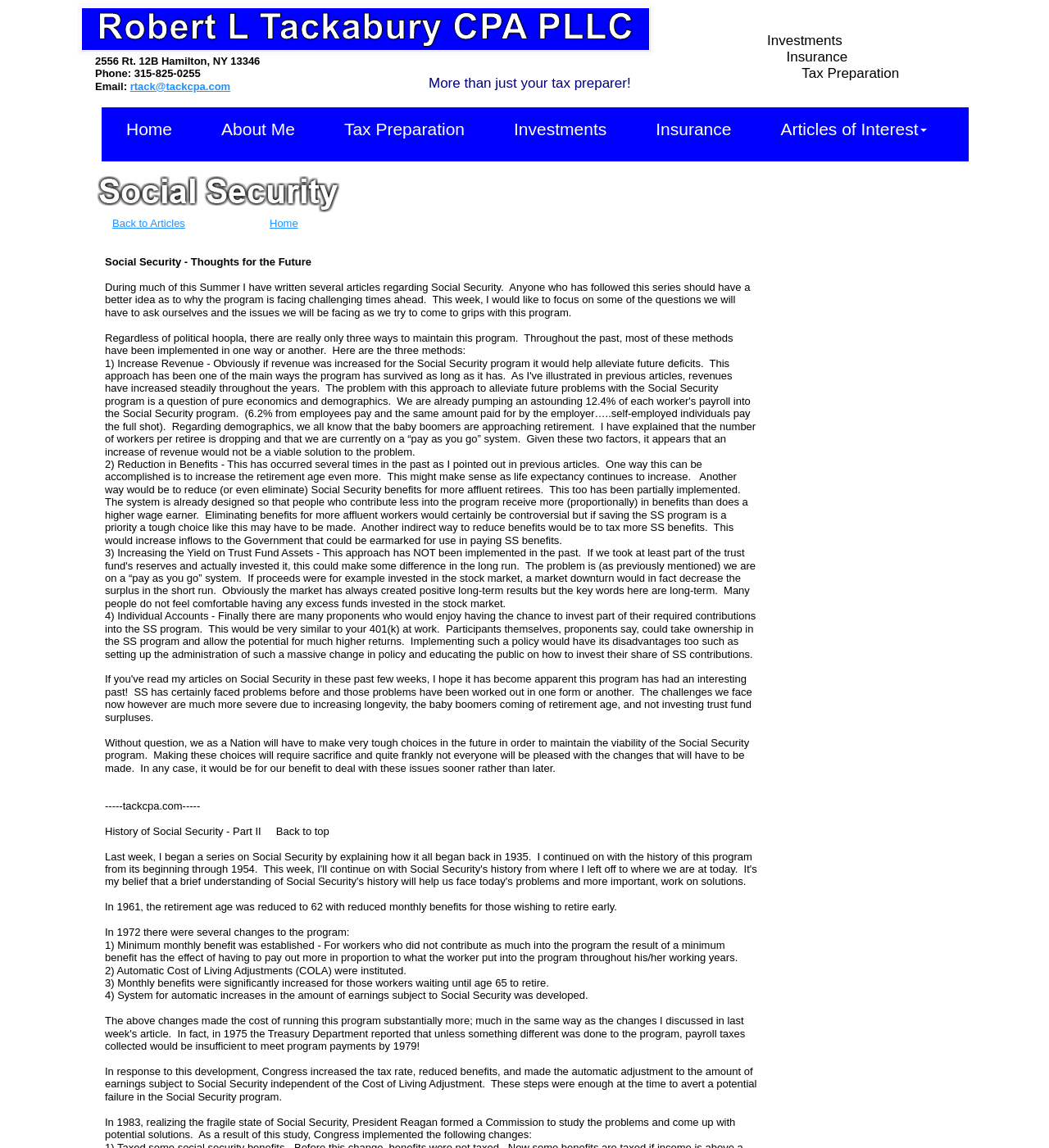Locate the bounding box coordinates of the area you need to click to fulfill this instruction: 'Click on 'Back to Articles''. The coordinates must be in the form of four float numbers ranging from 0 to 1: [left, top, right, bottom].

[0.107, 0.189, 0.176, 0.2]